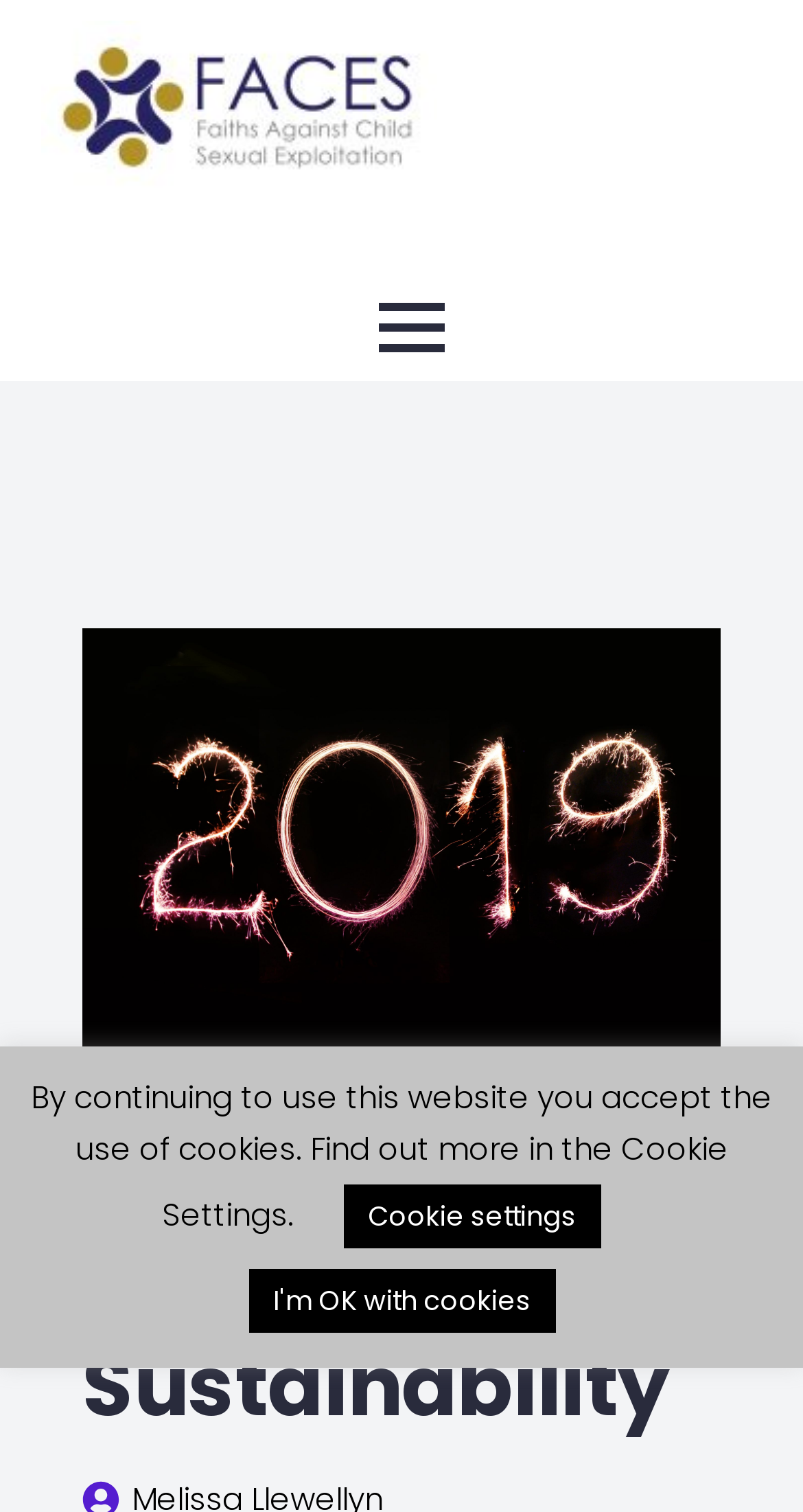Answer briefly with one word or phrase:
What is the topic of the main content?

Ambition and Sustainability